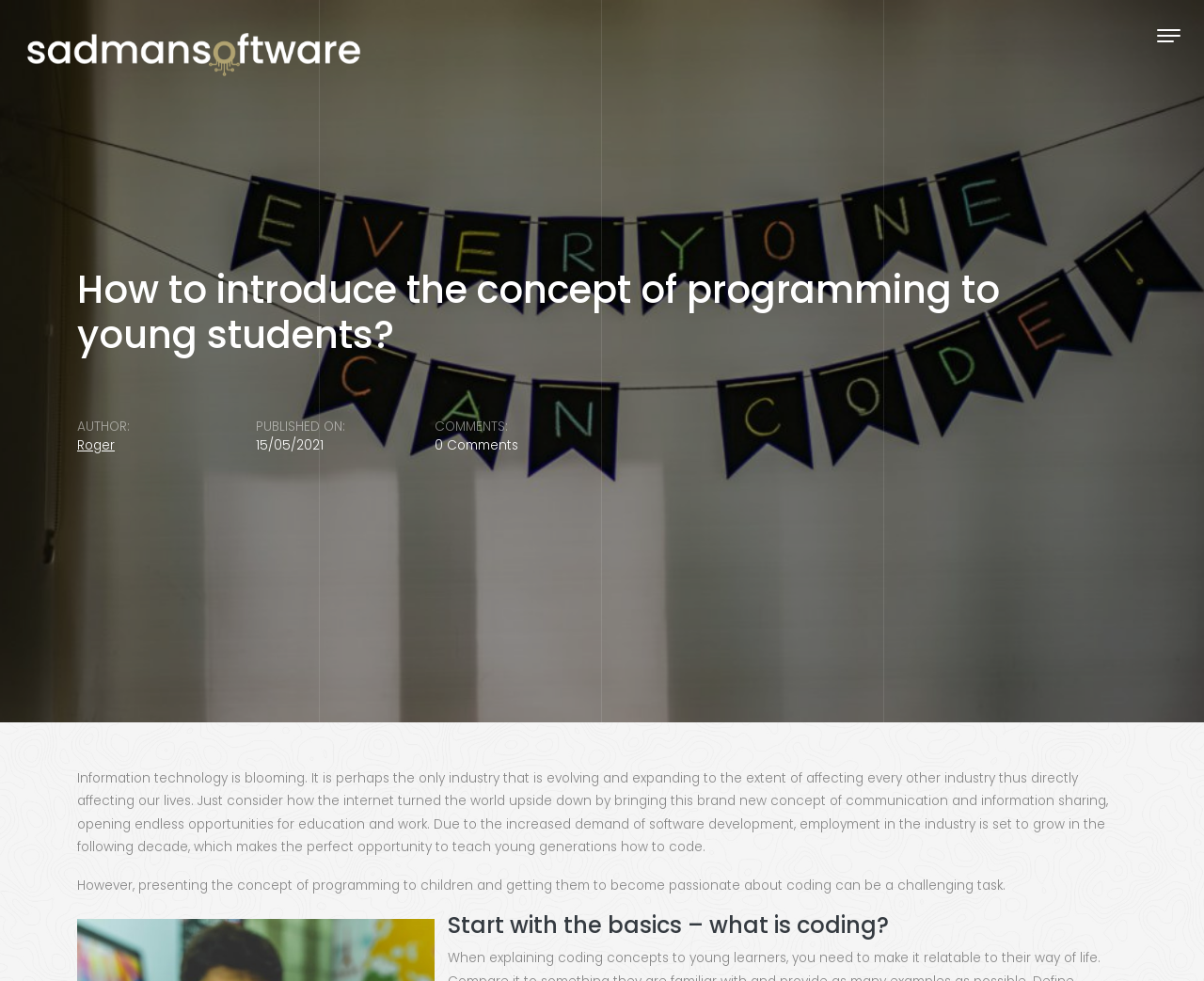What is the date of publication?
Utilize the image to construct a detailed and well-explained answer.

The date of publication can be found in the section that displays the publication information, which is located below the main heading. The text 'PUBLISHED ON:' is followed by the date '15/05/2021', indicating that the article was published on this date.